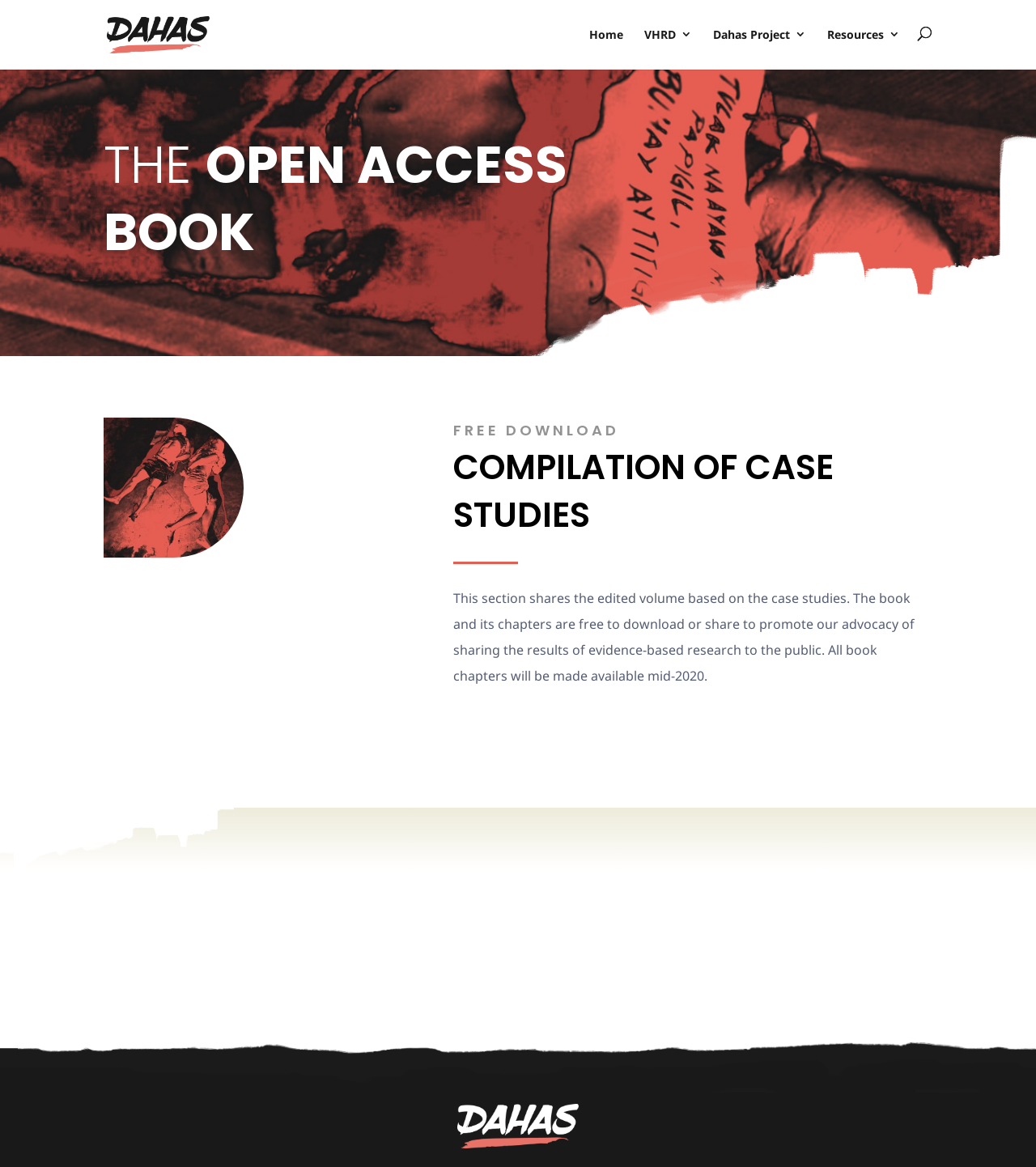From the element description: "Mrs. Gibbles", extract the bounding box coordinates of the UI element. The coordinates should be expressed as four float numbers between 0 and 1, in the order [left, top, right, bottom].

None